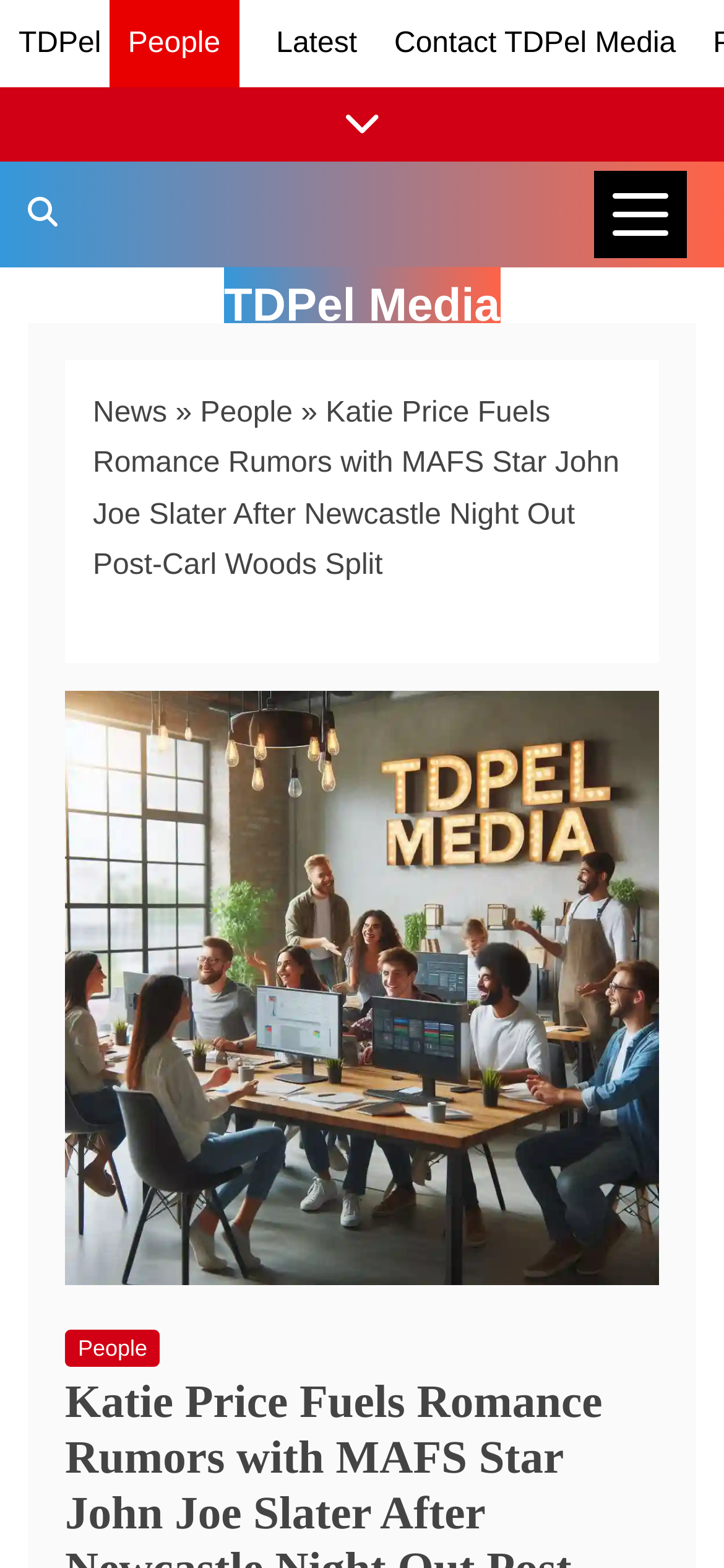What is the purpose of the 'Show/Hide News Links' button?
Ensure your answer is thorough and detailed.

The purpose of the 'Show/Hide News Links' button can be inferred from its text content. It is likely that clicking this button will either display or hide a list of news links on the webpage.